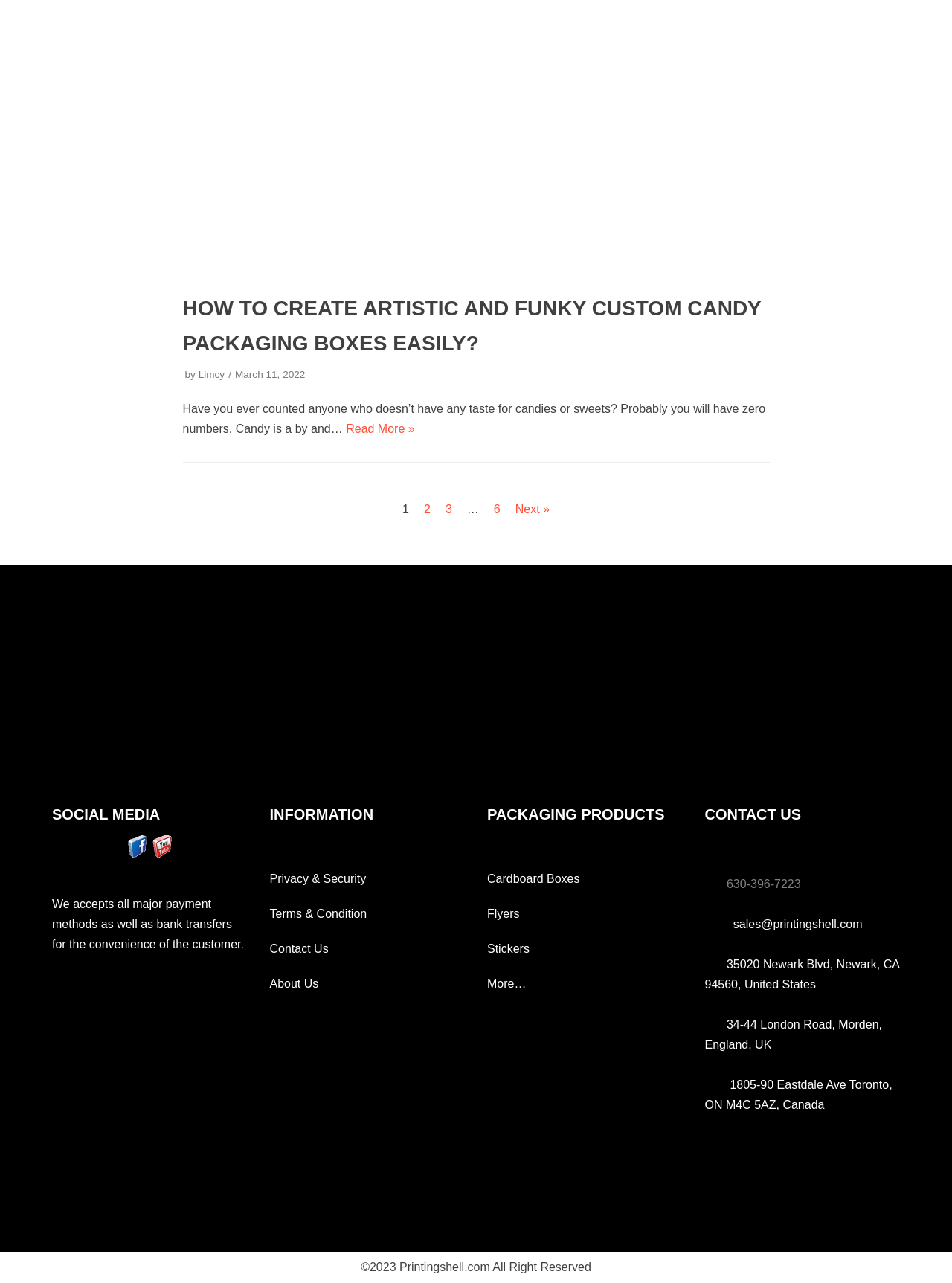Can you find the bounding box coordinates of the area I should click to execute the following instruction: "Subscribe to the newsletter"?

None